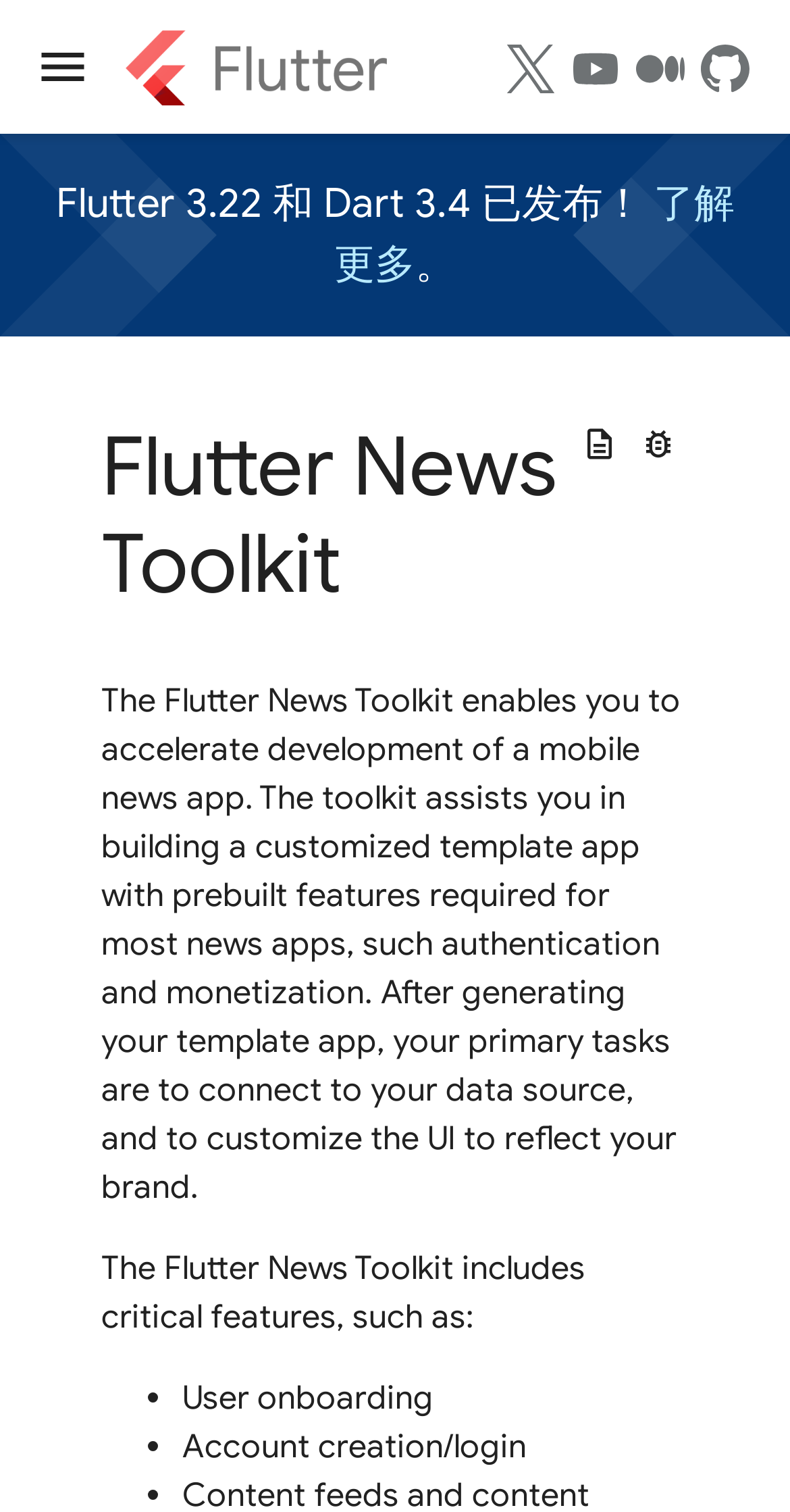Please mark the clickable region by giving the bounding box coordinates needed to complete this instruction: "Toggle navigation".

[0.041, 0.024, 0.118, 0.064]